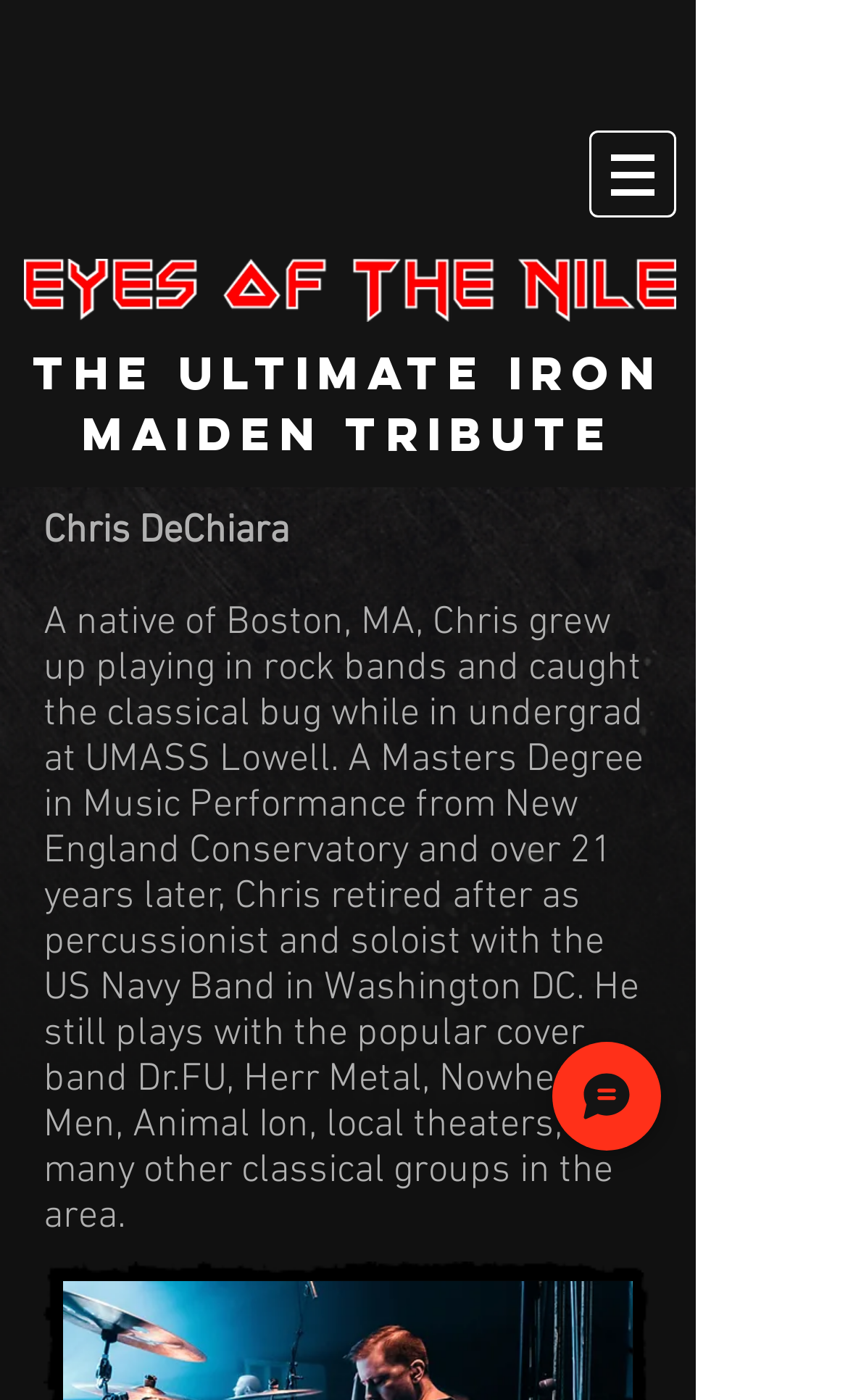Respond to the question below with a concise word or phrase:
What is the name of the person described on this webpage?

Chris DeChiara